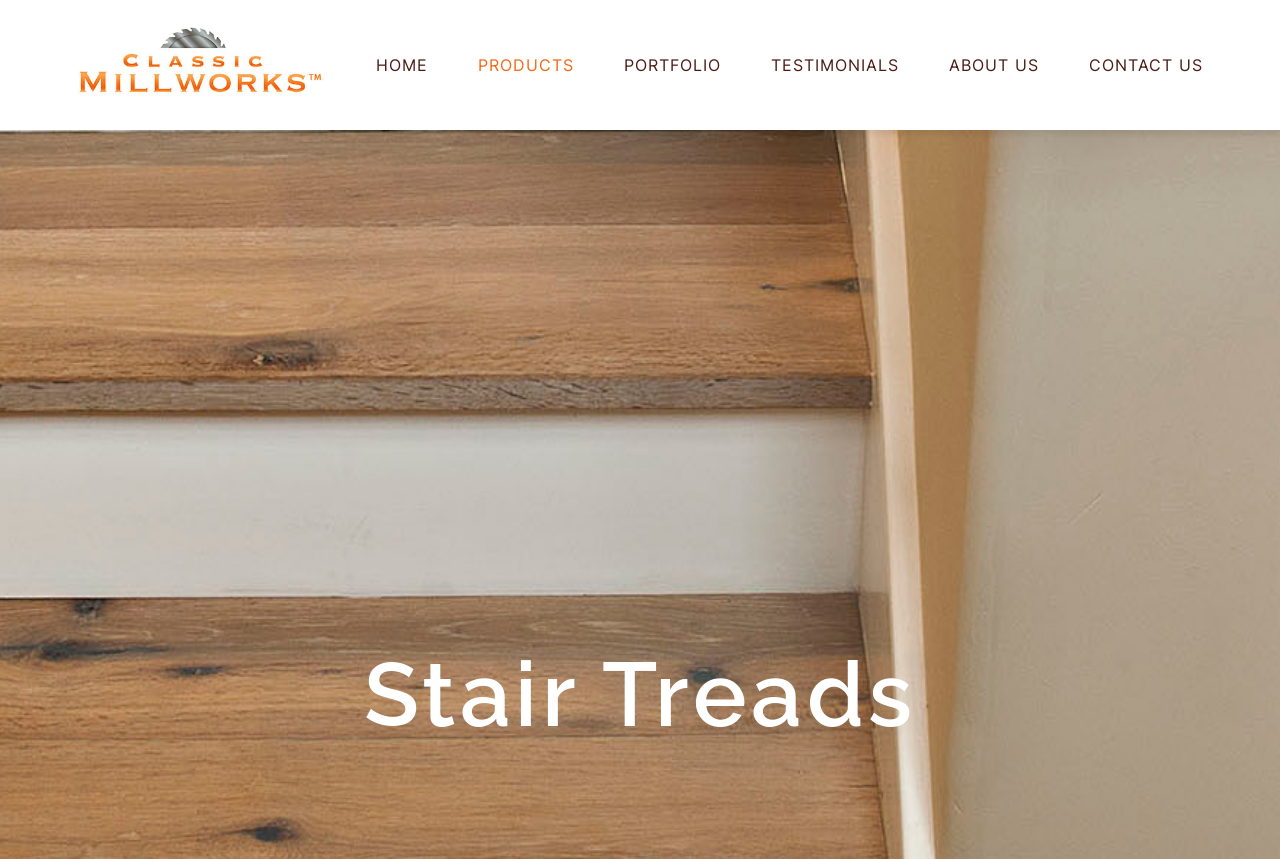Determine the bounding box for the UI element as described: "aria-label="Classic Millworks Logo2"". The coordinates should be represented as four float numbers between 0 and 1, formatted as [left, top, right, bottom].

[0.06, 0.023, 0.254, 0.048]